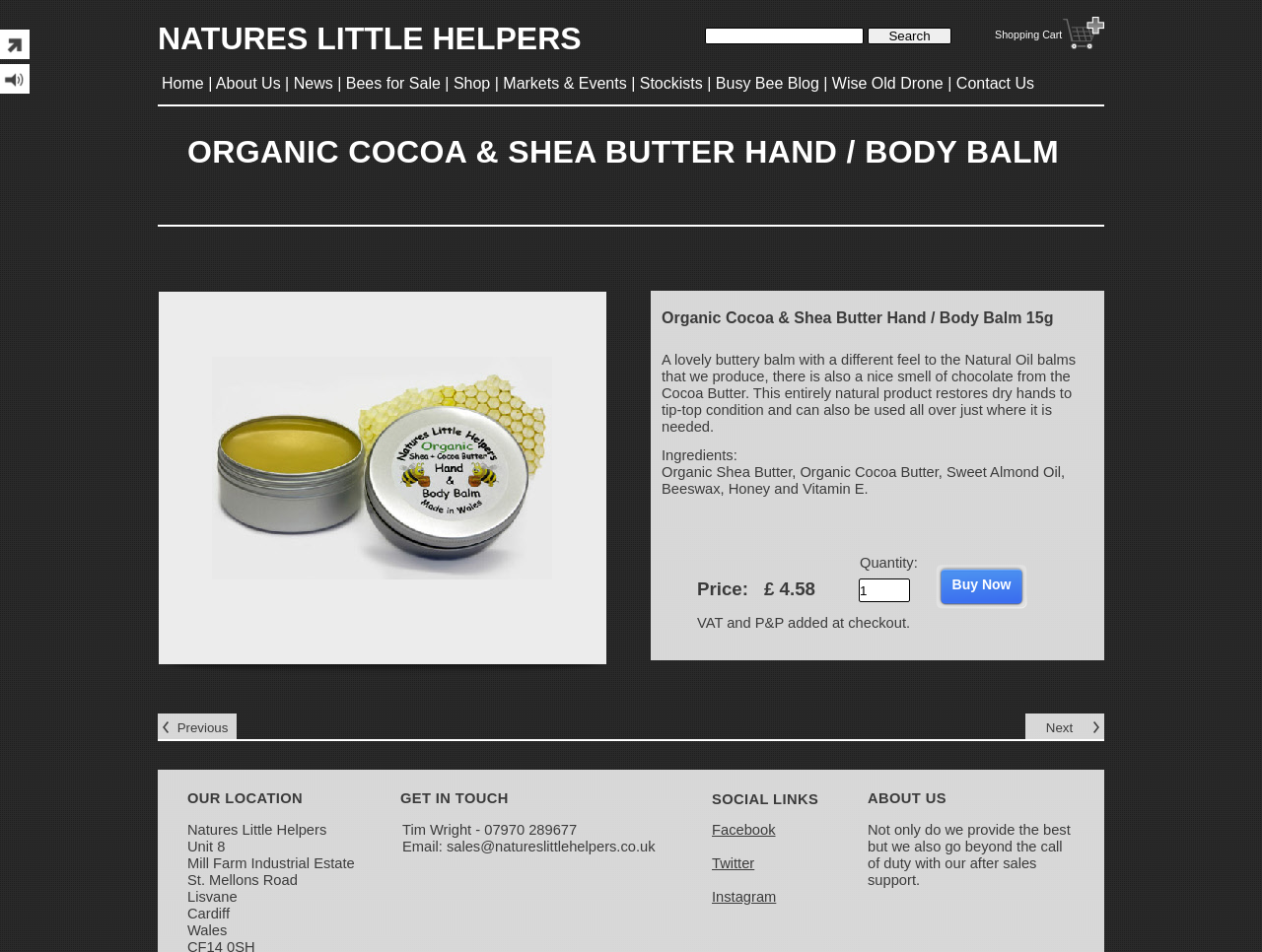From the element description About Us, predict the bounding box coordinates of the UI element. The coordinates must be specified in the format (top-left x, top-left y, bottom-right x, bottom-right y) and should be within the 0 to 1 range.

[0.171, 0.079, 0.226, 0.096]